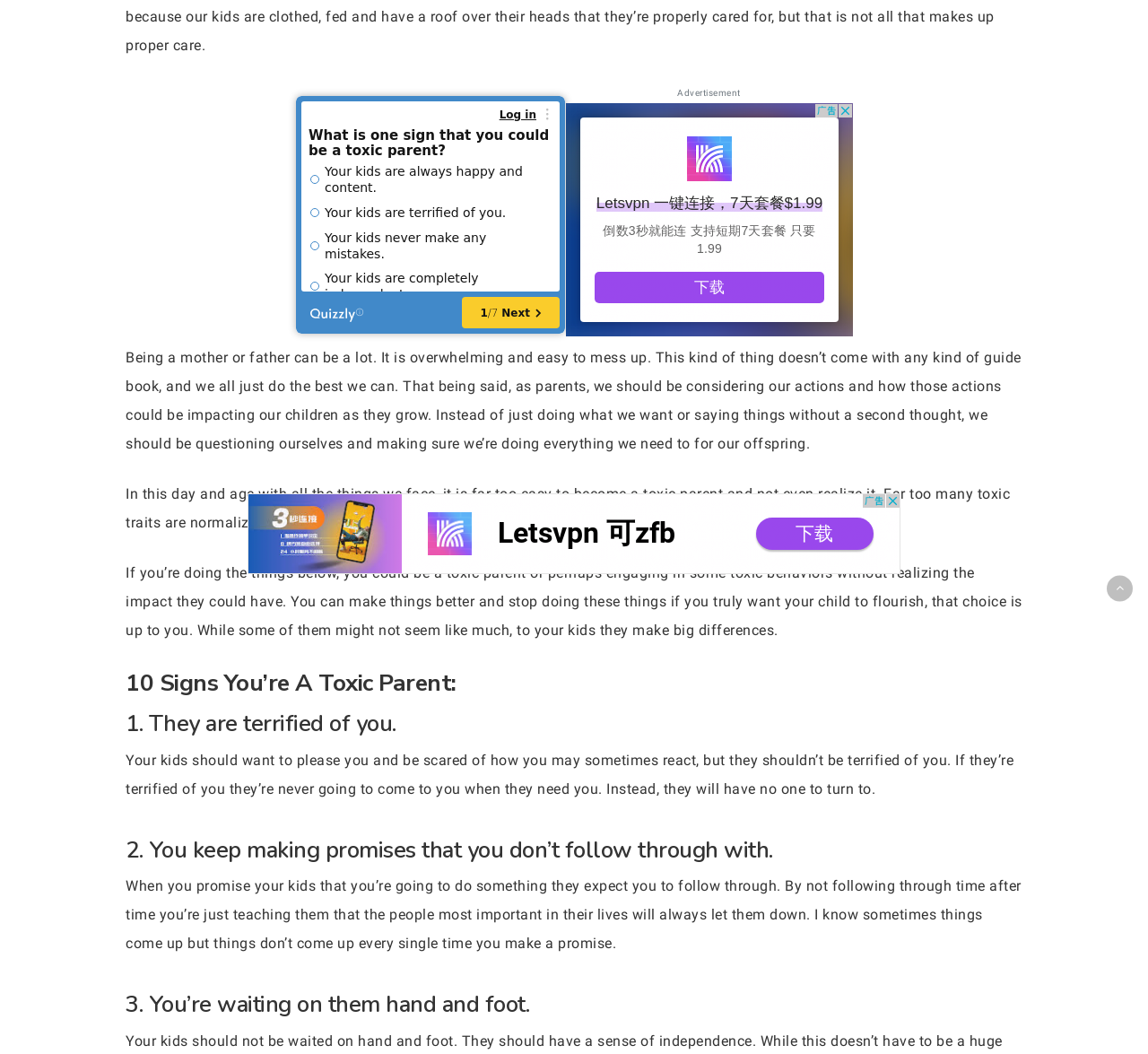Determine the bounding box coordinates in the format (top-left x, top-left y, bottom-right x, bottom-right y). Ensure all values are floating point numbers between 0 and 1. Identify the bounding box of the UI element described by: Disclosure

[0.646, 0.525, 0.691, 0.536]